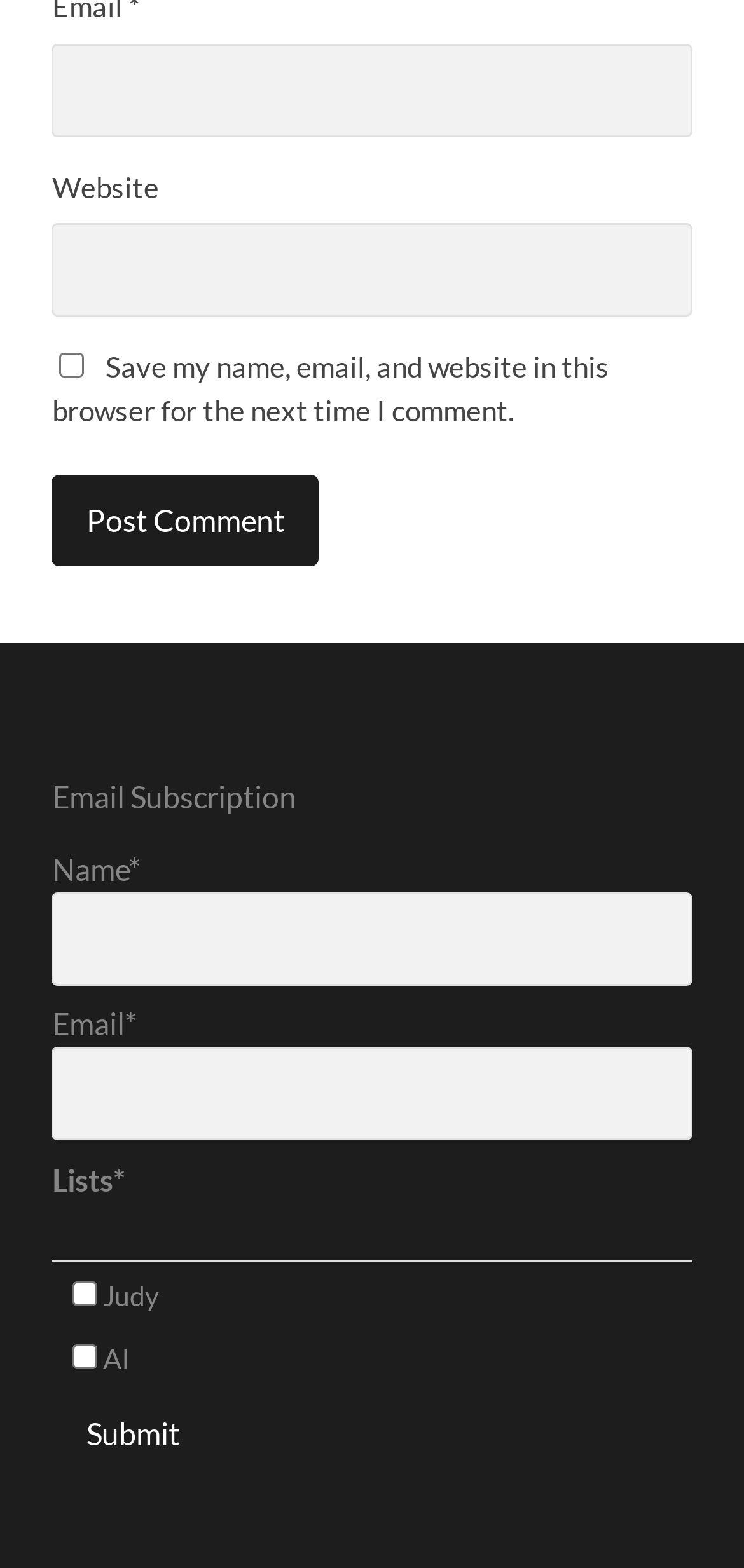Kindly determine the bounding box coordinates for the clickable area to achieve the given instruction: "Enter zip code".

None